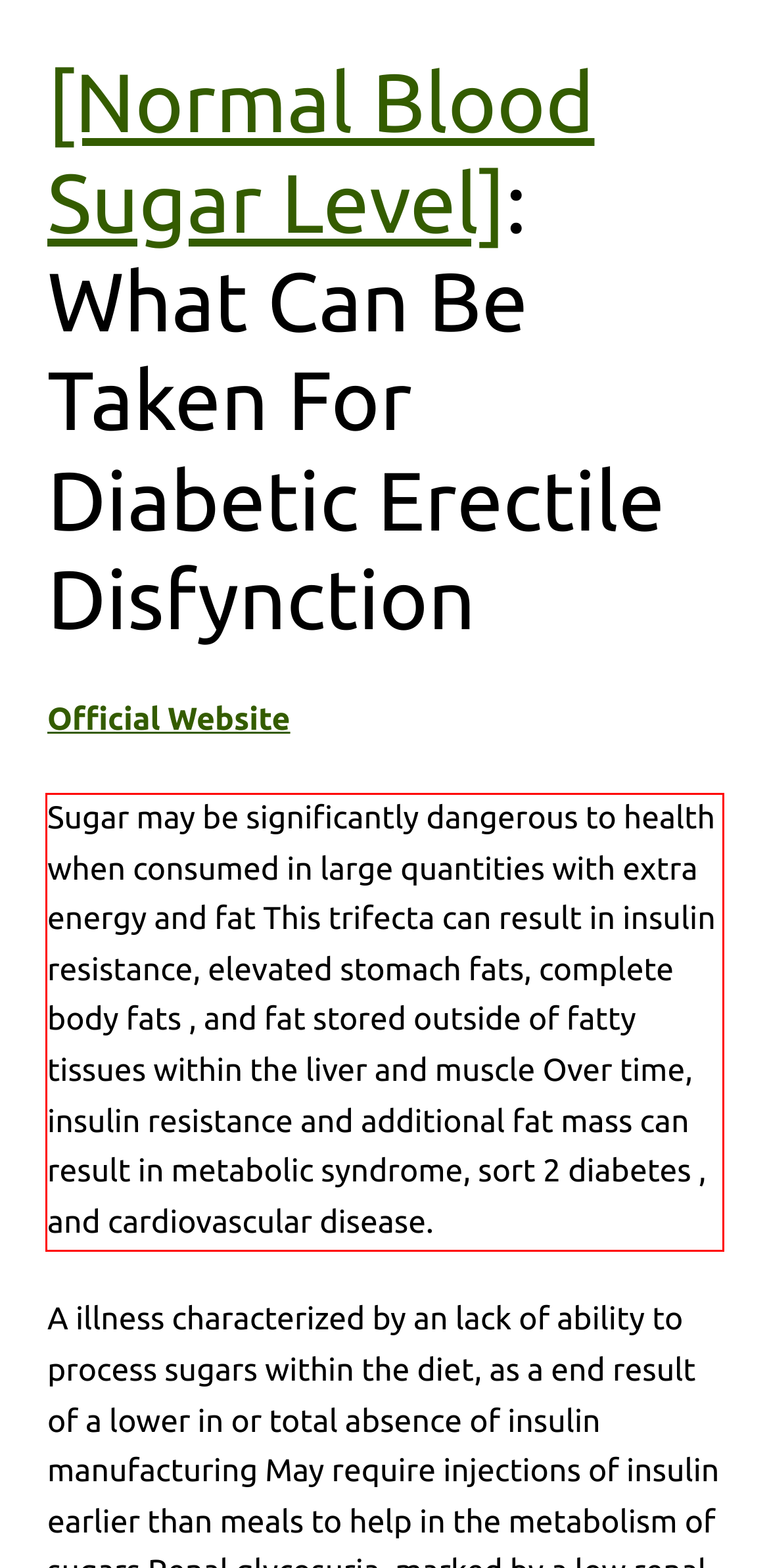Please examine the webpage screenshot and extract the text within the red bounding box using OCR.

Sugar may be significantly dangerous to health when consumed in large quantities with extra energy and fat This trifecta can result in insulin resistance, elevated stomach fats, complete body fats , and fat stored outside of fatty tissues within the liver and muscle Over time, insulin resistance and additional fat mass can result in metabolic syndrome, sort 2 diabetes , and cardiovascular disease.